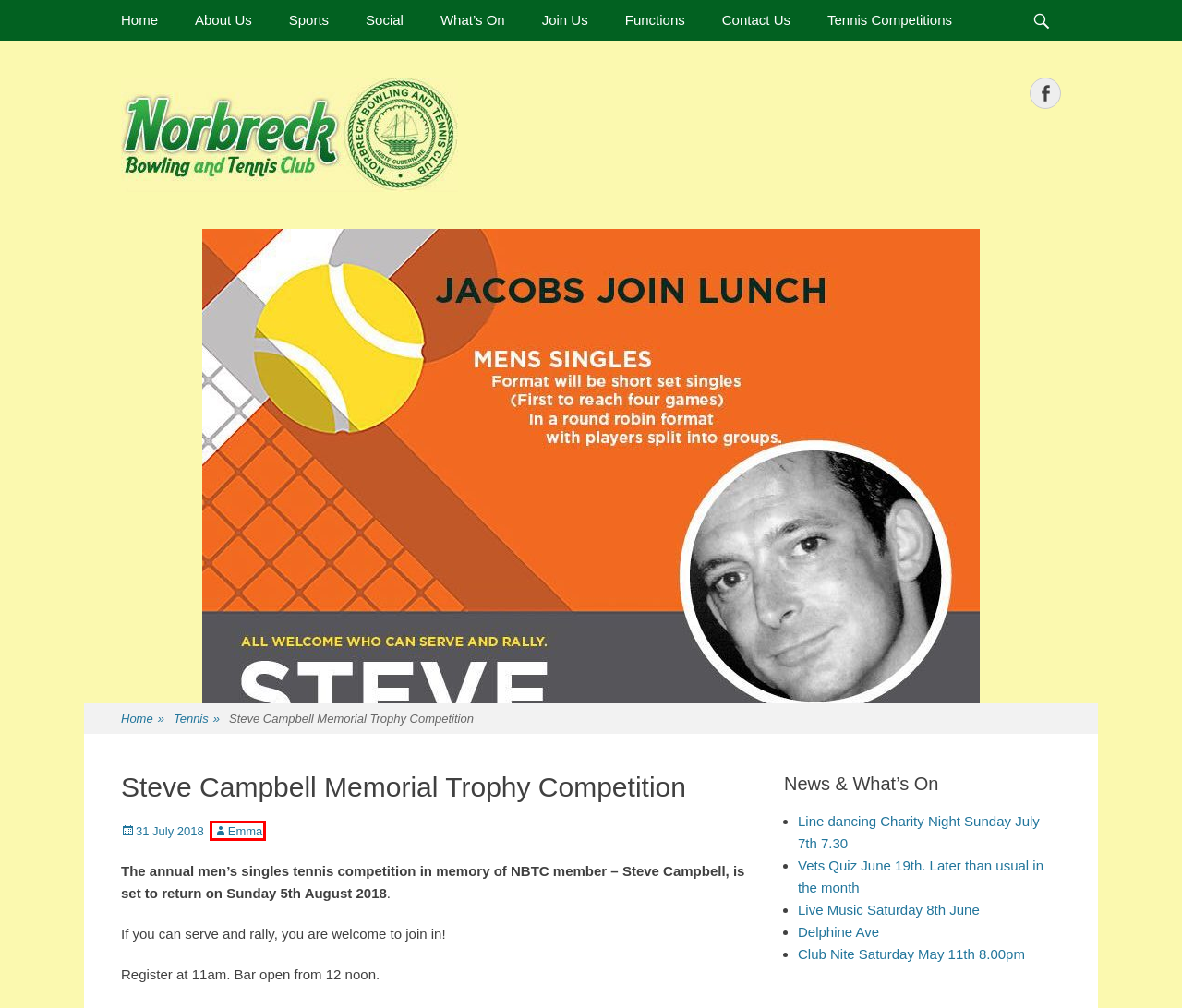You have a screenshot of a webpage with an element surrounded by a red bounding box. Choose the webpage description that best describes the new page after clicking the element inside the red bounding box. Here are the candidates:
A. Live Music Saturday 8th June - Norbreck Bowling and Tennis Club
B. Club Nite Saturday May 11th 8.00pm - Norbreck Bowling and Tennis Club
C. Line dancing Charity Night Sunday July 7th 7.30 - Norbreck Bowling and Tennis Club
D. Social - Norbreck Bowling and Tennis Club
E. Hold Your Function at Norbreck Bowling and Tennis Club
F. Tennis Competitions - Norbreck Bowling and Tennis Club
G. Events from 19 June – 5 October – Norbreck Bowling and Tennis Club
H. Emma Ingle

H